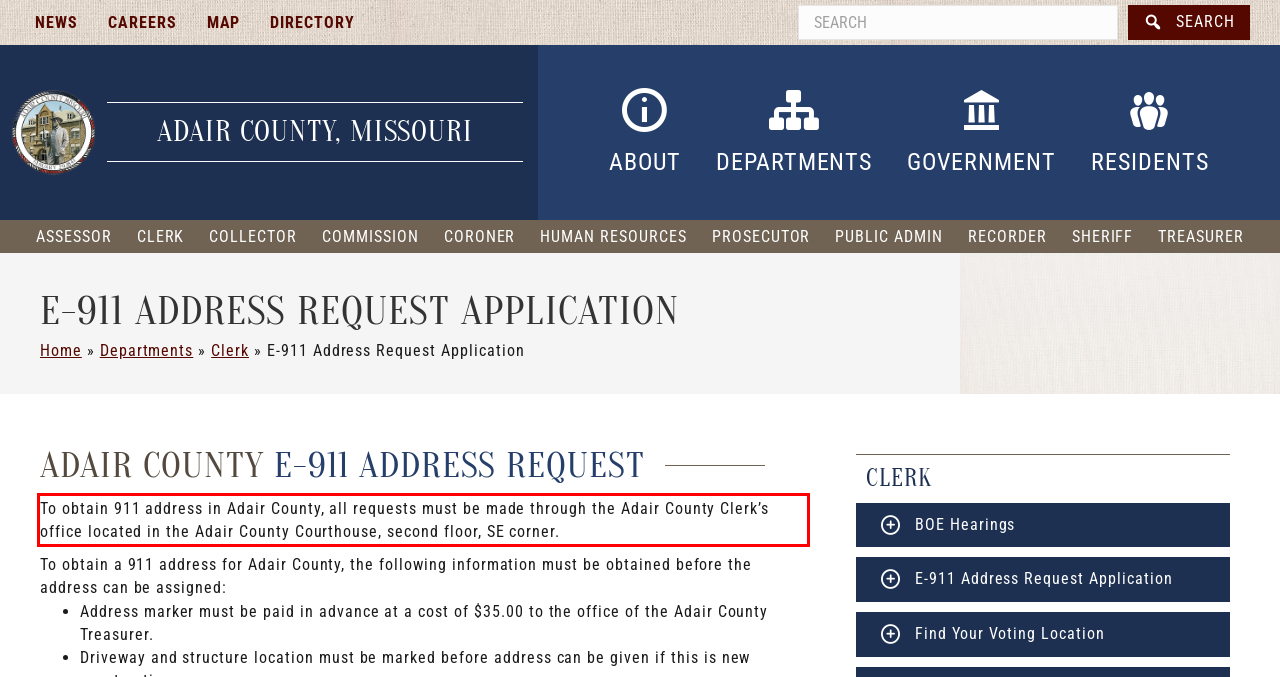Using the provided screenshot of a webpage, recognize the text inside the red rectangle bounding box by performing OCR.

To obtain 911 address in Adair County, all requests must be made through the Adair County Clerk’s office located in the Adair County Courthouse, second floor, SE corner.